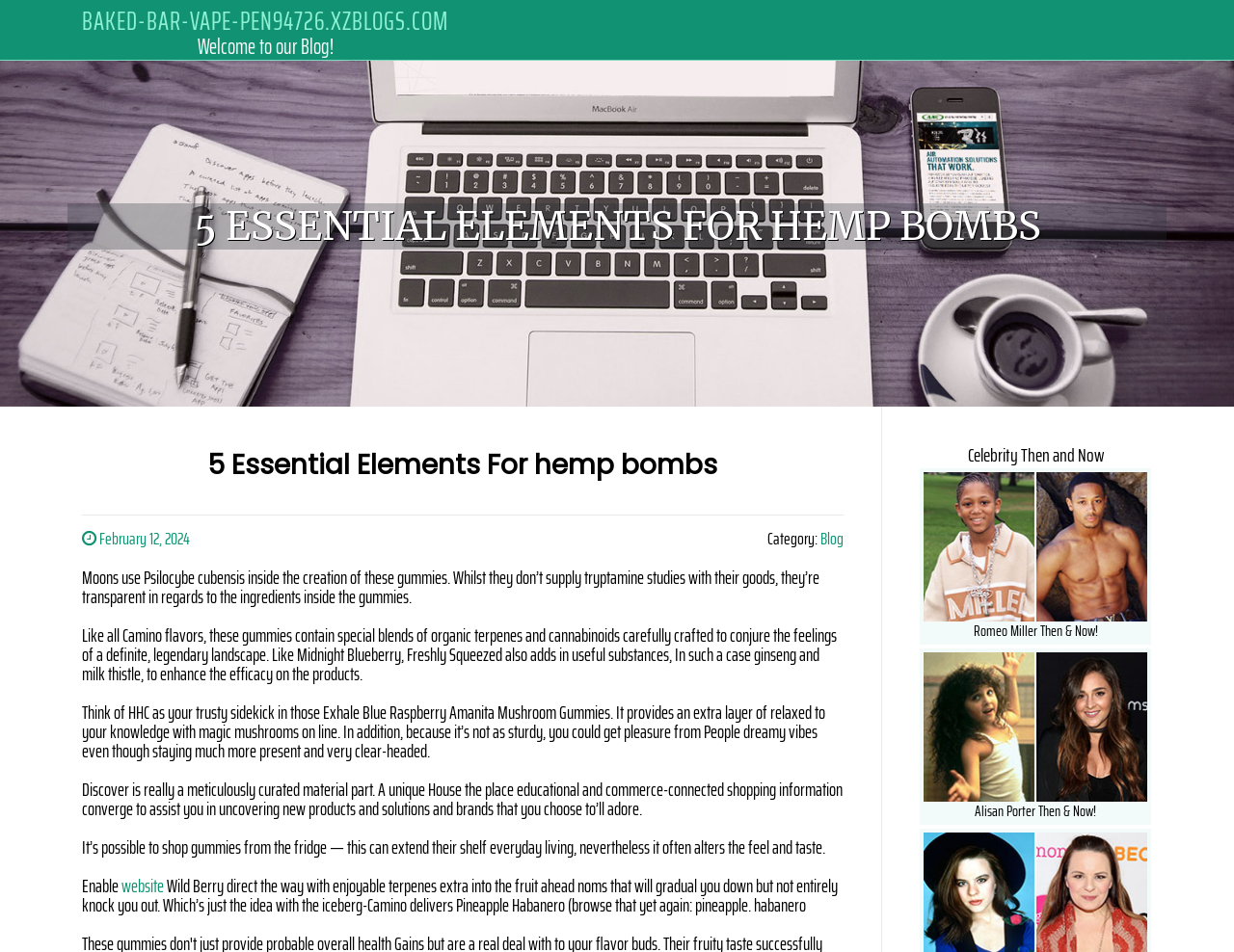What is the category of the blog post?
Based on the image, provide a one-word or brief-phrase response.

Blog